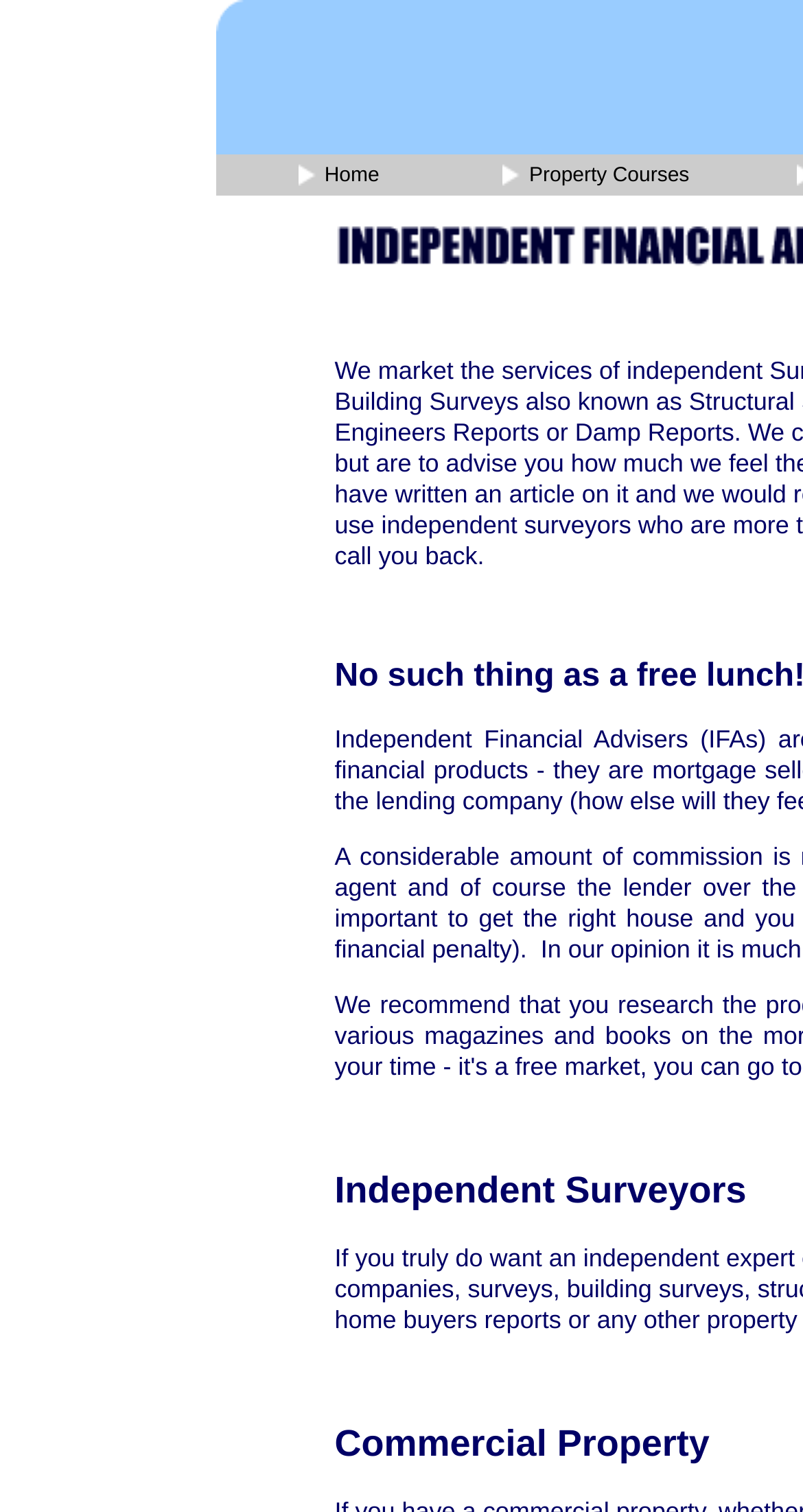What is the purpose of the image on the webpage?
Provide an in-depth and detailed answer to the question.

The purpose of the image on the webpage is likely for decoration, as it does not seem to be providing any specific information or functionality. It is simply an image related to building valuations.